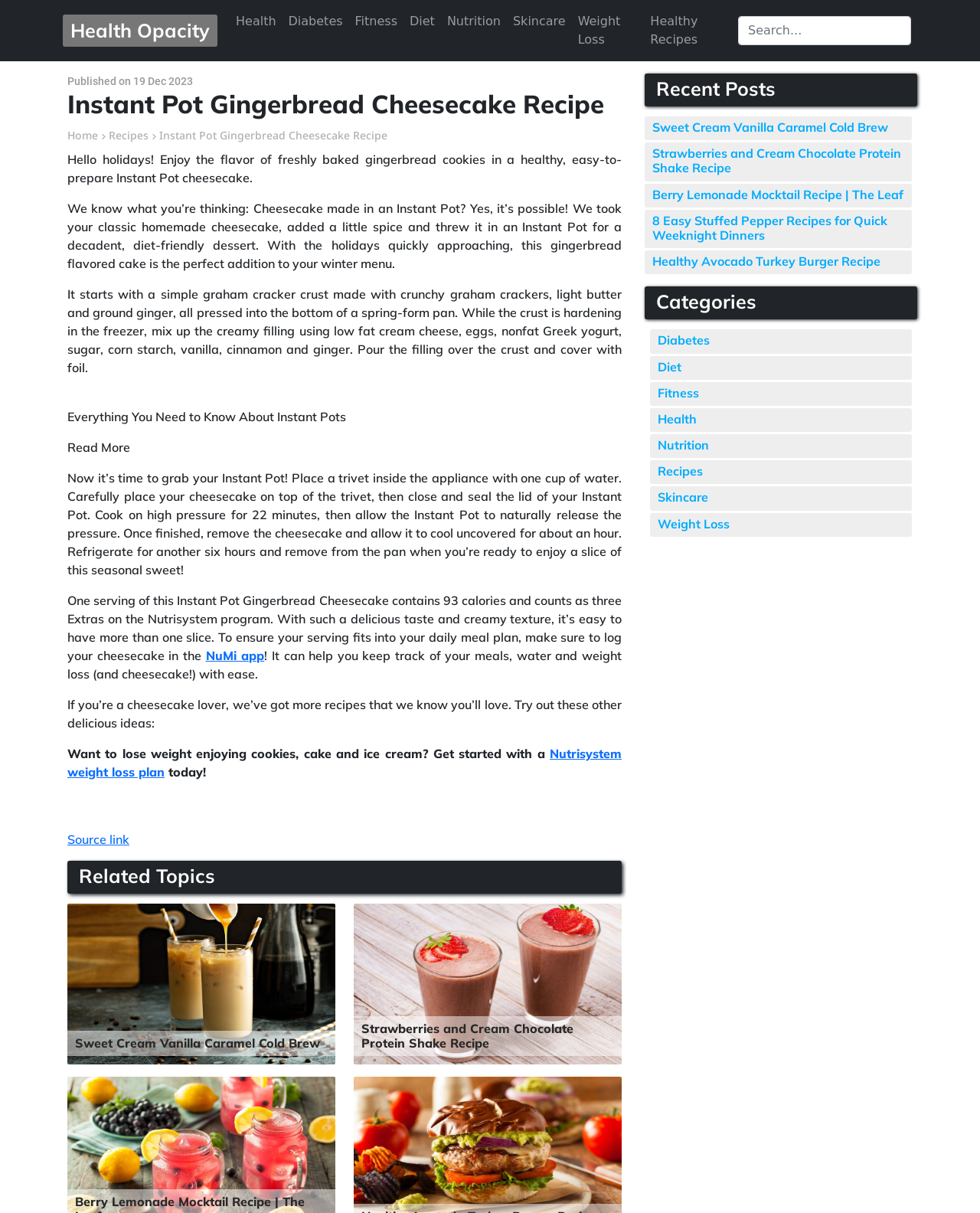Provide the bounding box coordinates for the UI element described in this sentence: "NuMi app". The coordinates should be four float values between 0 and 1, i.e., [left, top, right, bottom].

[0.21, 0.534, 0.27, 0.547]